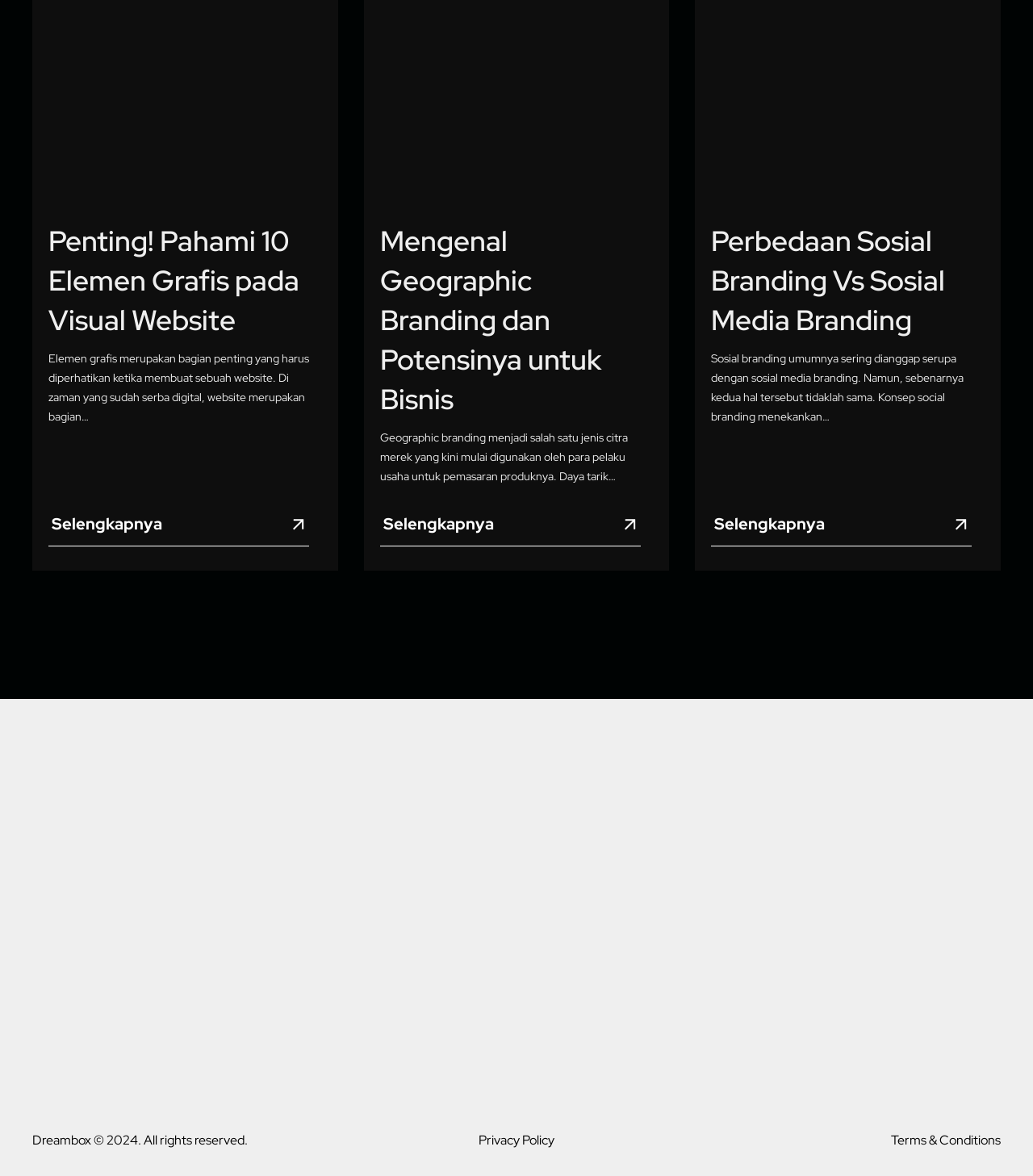Pinpoint the bounding box coordinates of the clickable area needed to execute the instruction: "Get more information about Perbedaan Sosial Branding Vs Sosial Media Branding". The coordinates should be specified as four float numbers between 0 and 1, i.e., [left, top, right, bottom].

[0.689, 0.189, 0.915, 0.288]